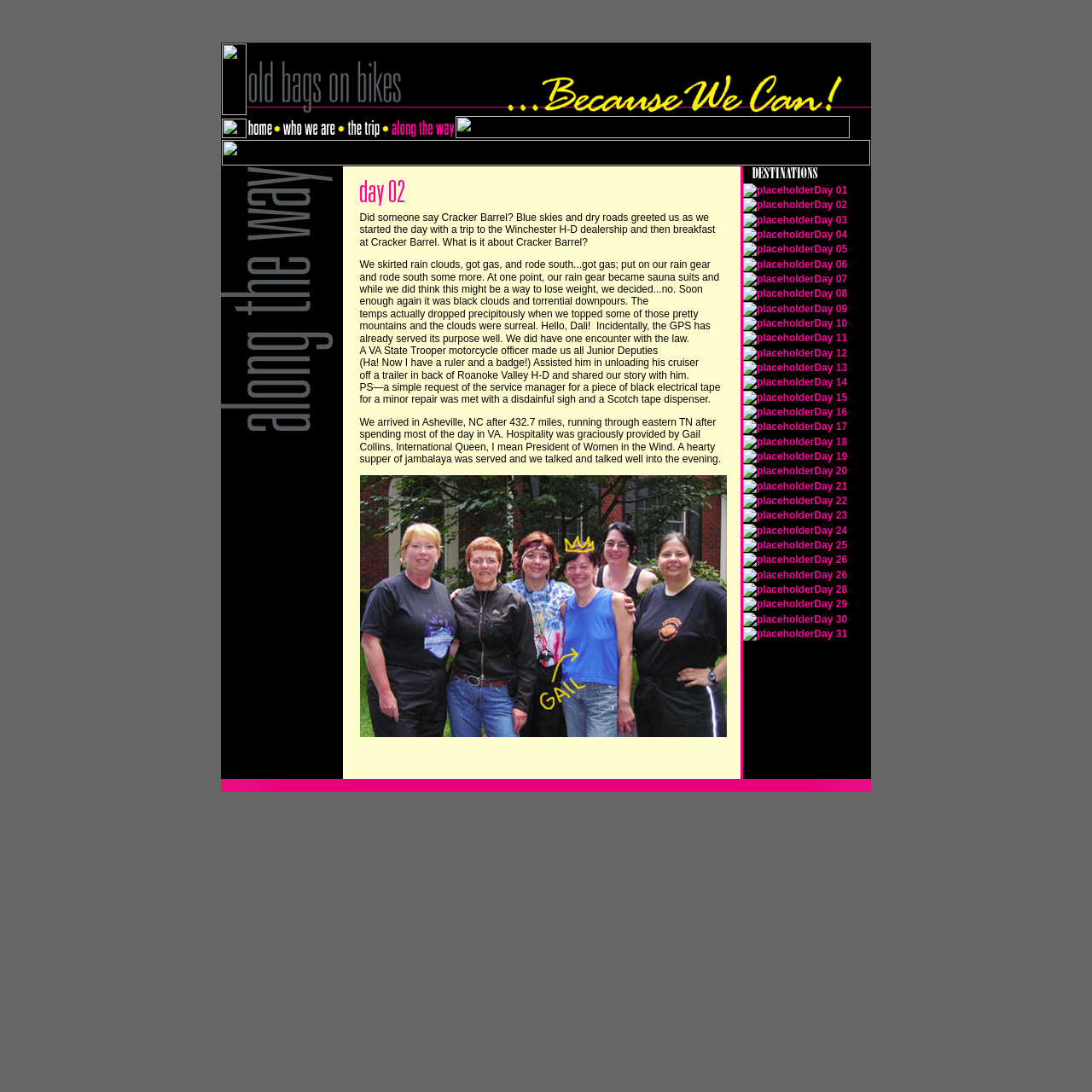Explain the webpage in detail, including its primary components.

The webpage is about a travel blog, specifically Day 2 of a trip. At the top, there is a navigation menu with links to different sections of the website, including "home", "Who We Are", "The Trip", and "Along the Way". Below the menu, there is a large section of text that describes the events of Day 2, including a visit to a Harley-Davidson dealership, breakfast at Cracker Barrel, and a ride through eastern Tennessee and Virginia. The text is accompanied by several images, including a photo of a motorcycle and a picture of a person, Gail Collins, who is referred to as the "International Queen" of Women in the Wind.

To the right of the text, there is a sidebar with a series of links to different days of the trip, labeled as "Day 01", "Day 02", and so on, up to "Day 24". Each link has a corresponding image of a placeholder. The sidebar takes up about a quarter of the page's width.

The overall layout of the page is divided into two main sections: the navigation menu and the main content area, which includes the text and images describing Day 2 of the trip, and the sidebar with links to other days of the trip. The design is simple and easy to navigate, with a focus on the storytelling and descriptive text.